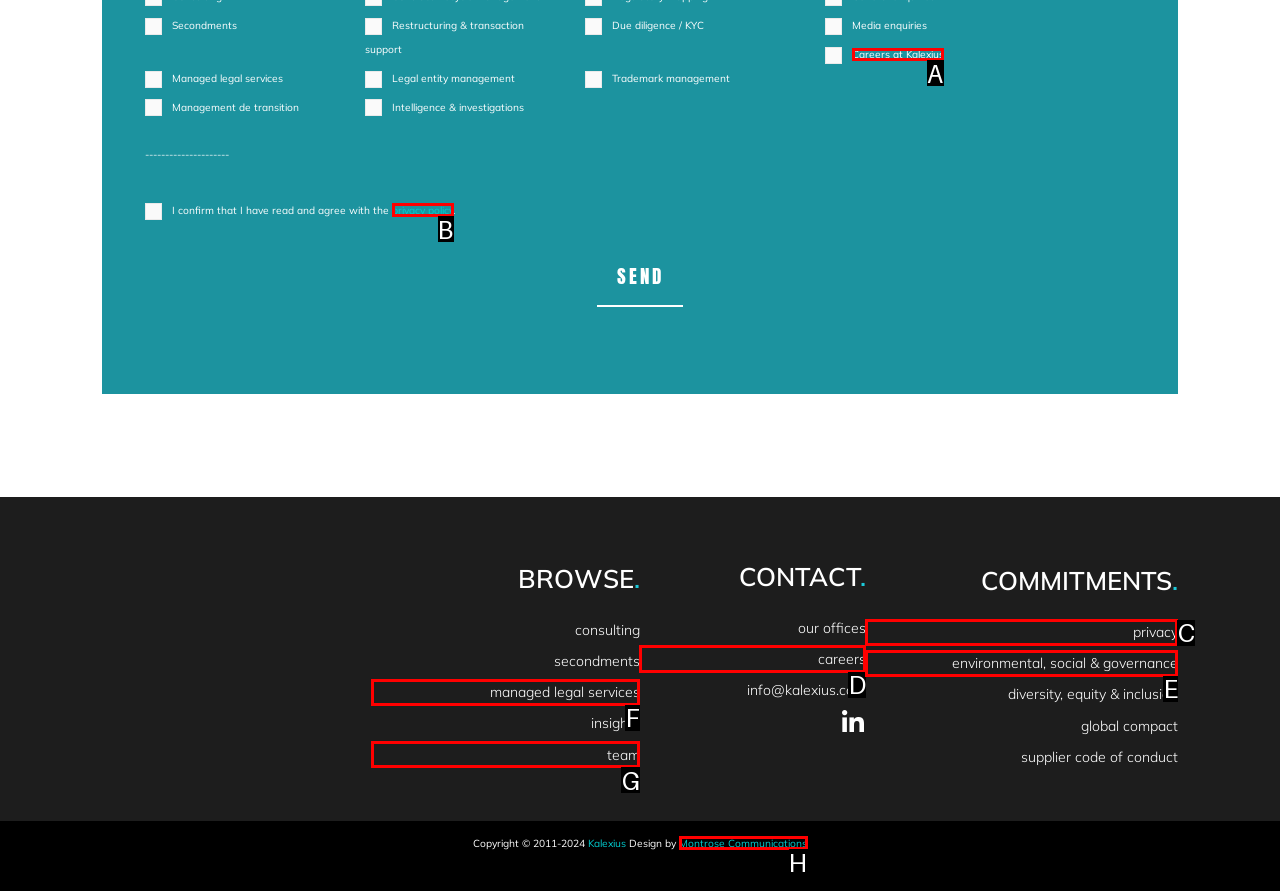Tell me the letter of the UI element I should click to accomplish the task: View careers at Kalexius based on the choices provided in the screenshot.

A